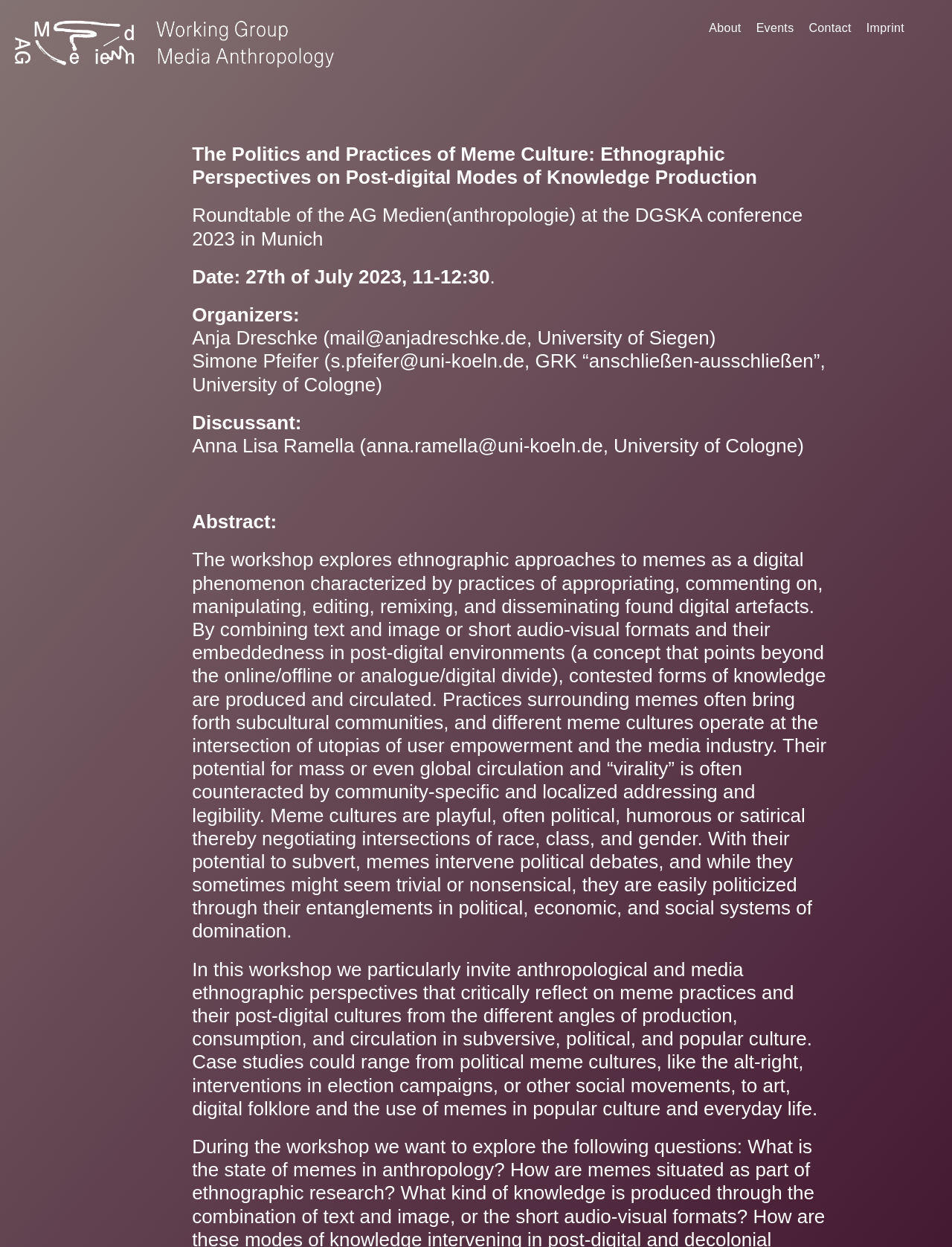Please locate the bounding box coordinates of the element that needs to be clicked to achieve the following instruction: "Click on the 'Imprint' link". The coordinates should be four float numbers between 0 and 1, i.e., [left, top, right, bottom].

[0.91, 0.017, 0.95, 0.027]